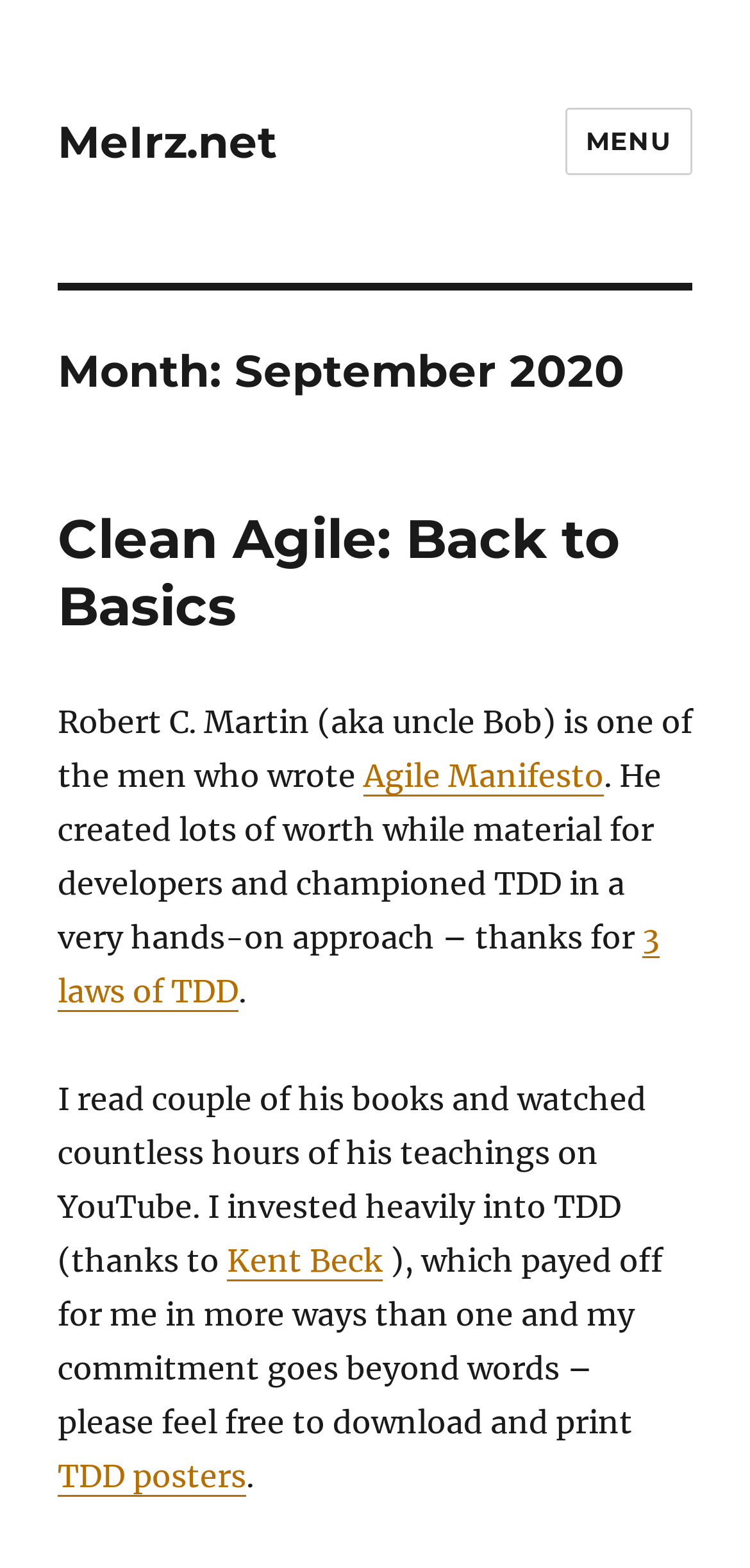Can you identify and provide the main heading of the webpage?

Month: September 2020